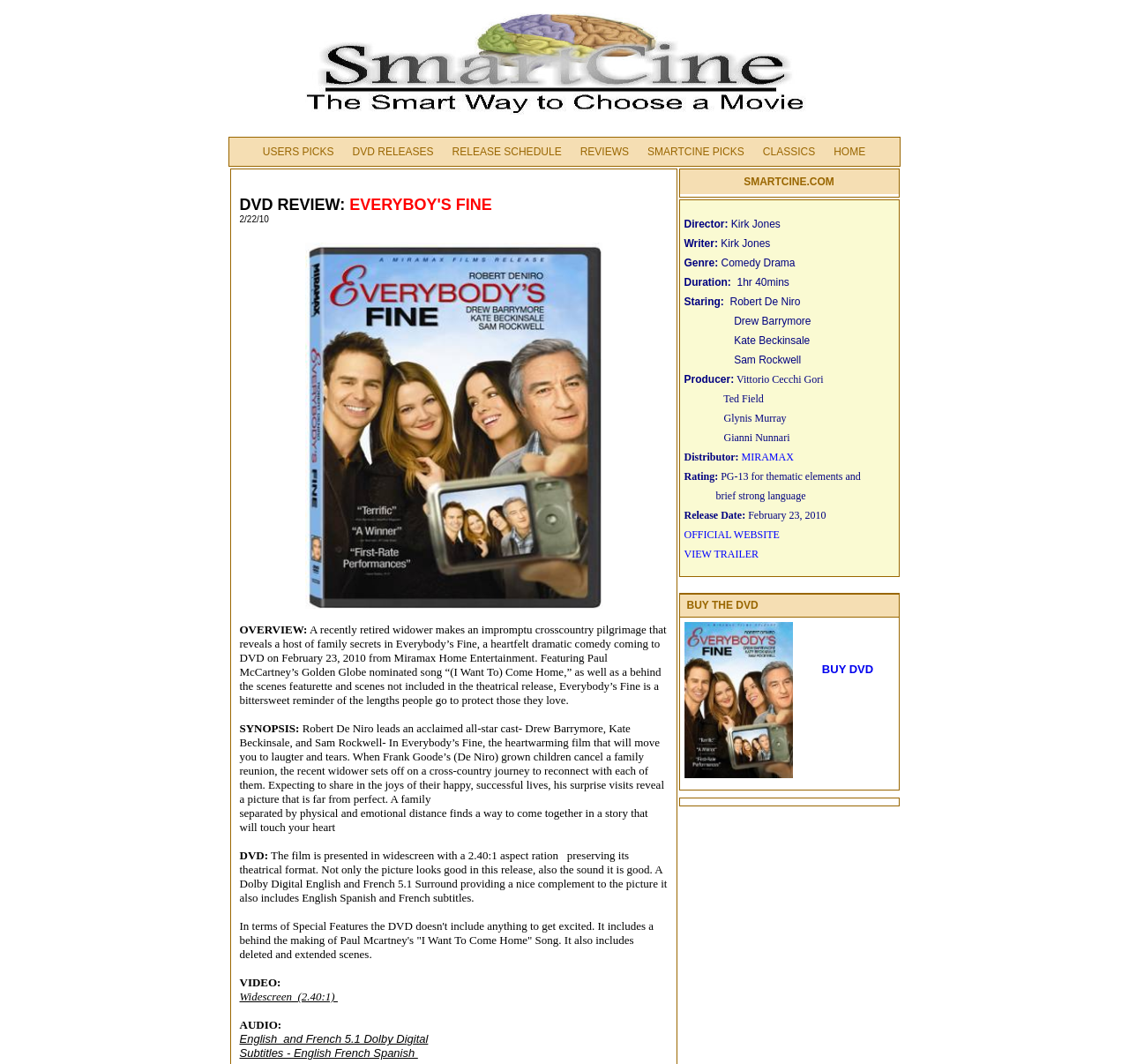Please identify the bounding box coordinates of the area that needs to be clicked to fulfill the following instruction: "View the trailer."

[0.606, 0.515, 0.672, 0.527]